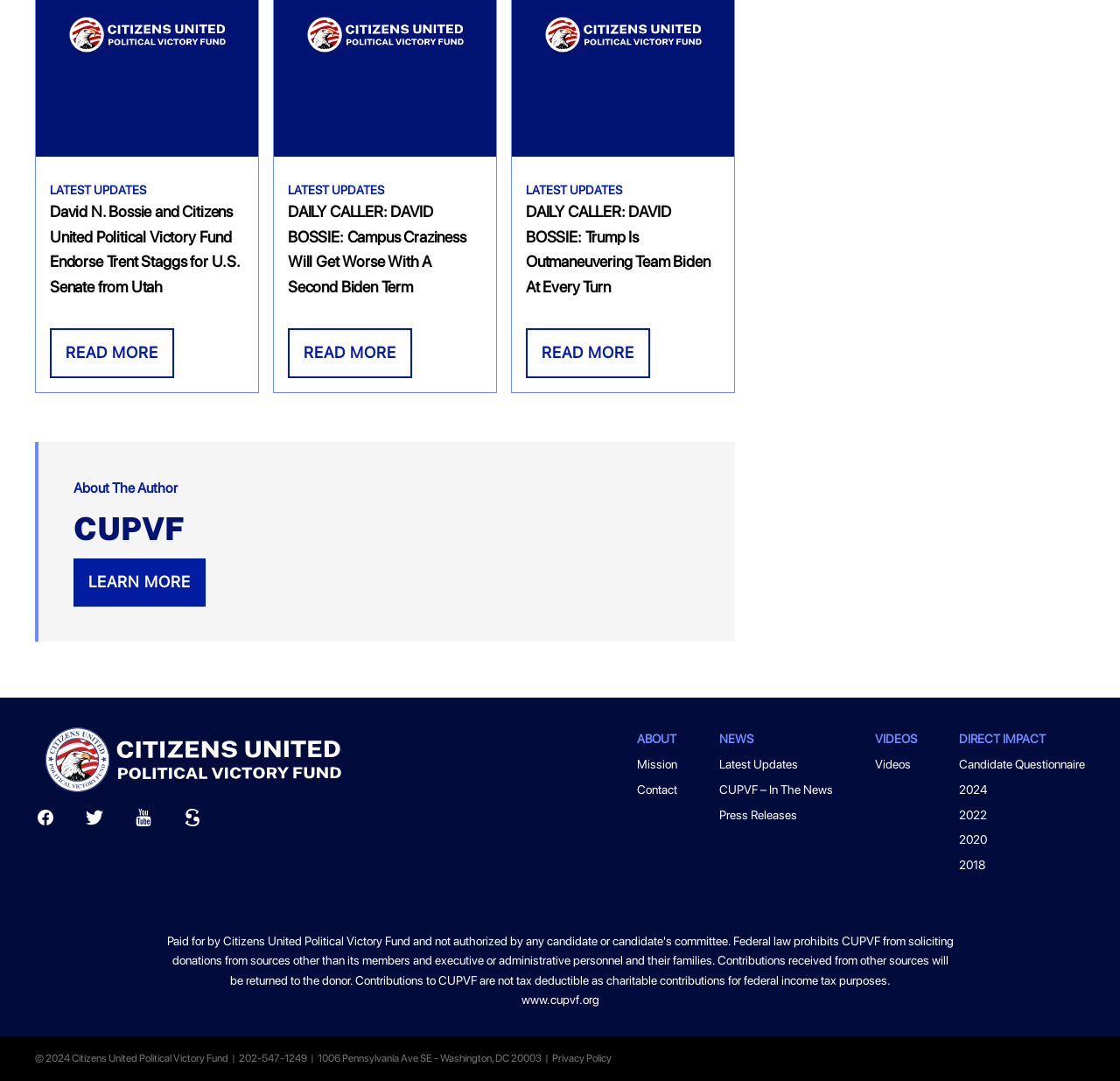Please mark the bounding box coordinates of the area that should be clicked to carry out the instruction: "Learn more about the author".

[0.066, 0.517, 0.184, 0.561]